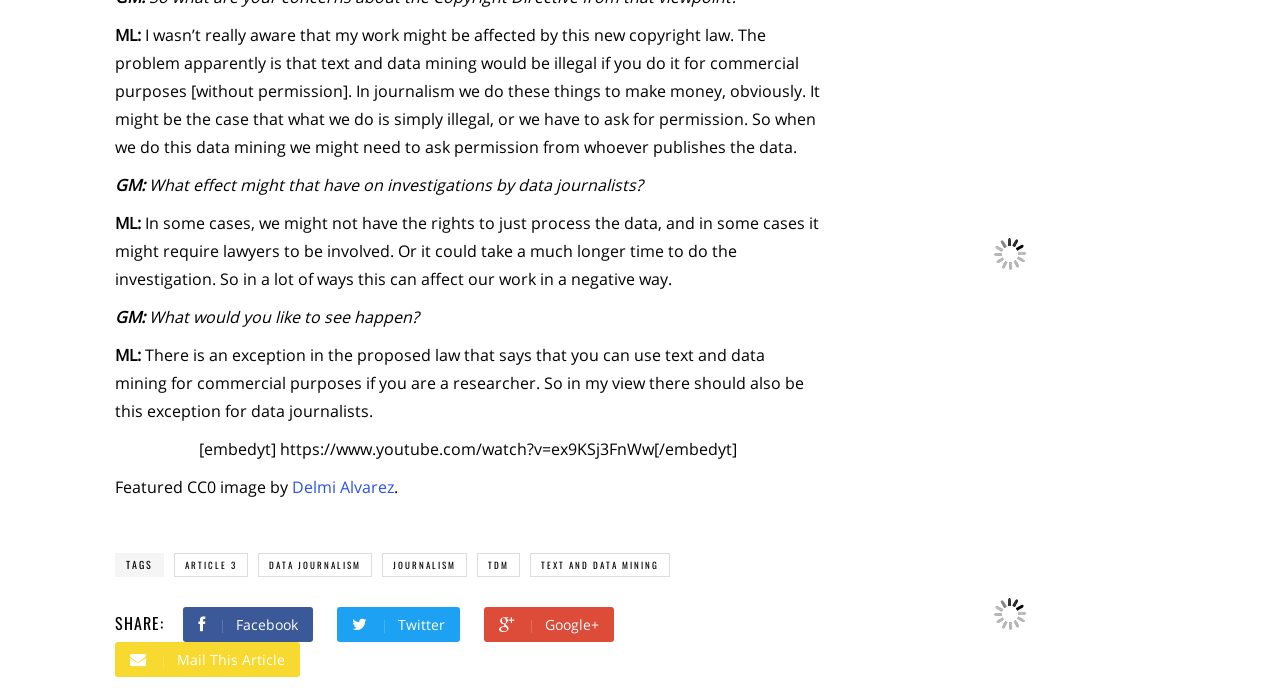Identify the bounding box coordinates for the region of the element that should be clicked to carry out the instruction: "Read the article about Data Journalism". The bounding box coordinates should be four float numbers between 0 and 1, i.e., [left, top, right, bottom].

[0.202, 0.801, 0.291, 0.836]